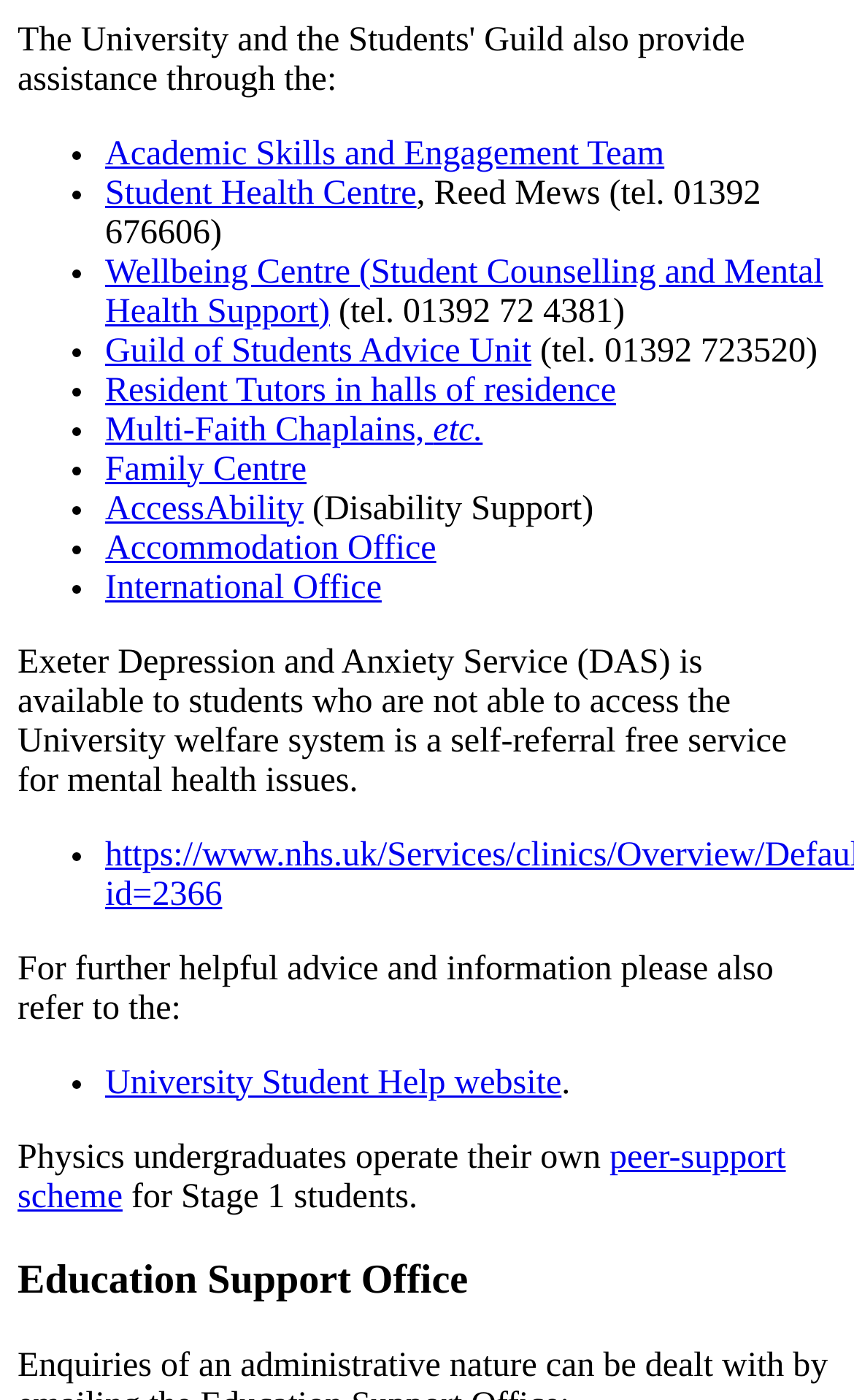Please identify the bounding box coordinates of the element on the webpage that should be clicked to follow this instruction: "Visit the Academic Skills and Engagement Team website". The bounding box coordinates should be given as four float numbers between 0 and 1, formatted as [left, top, right, bottom].

[0.123, 0.096, 0.778, 0.123]